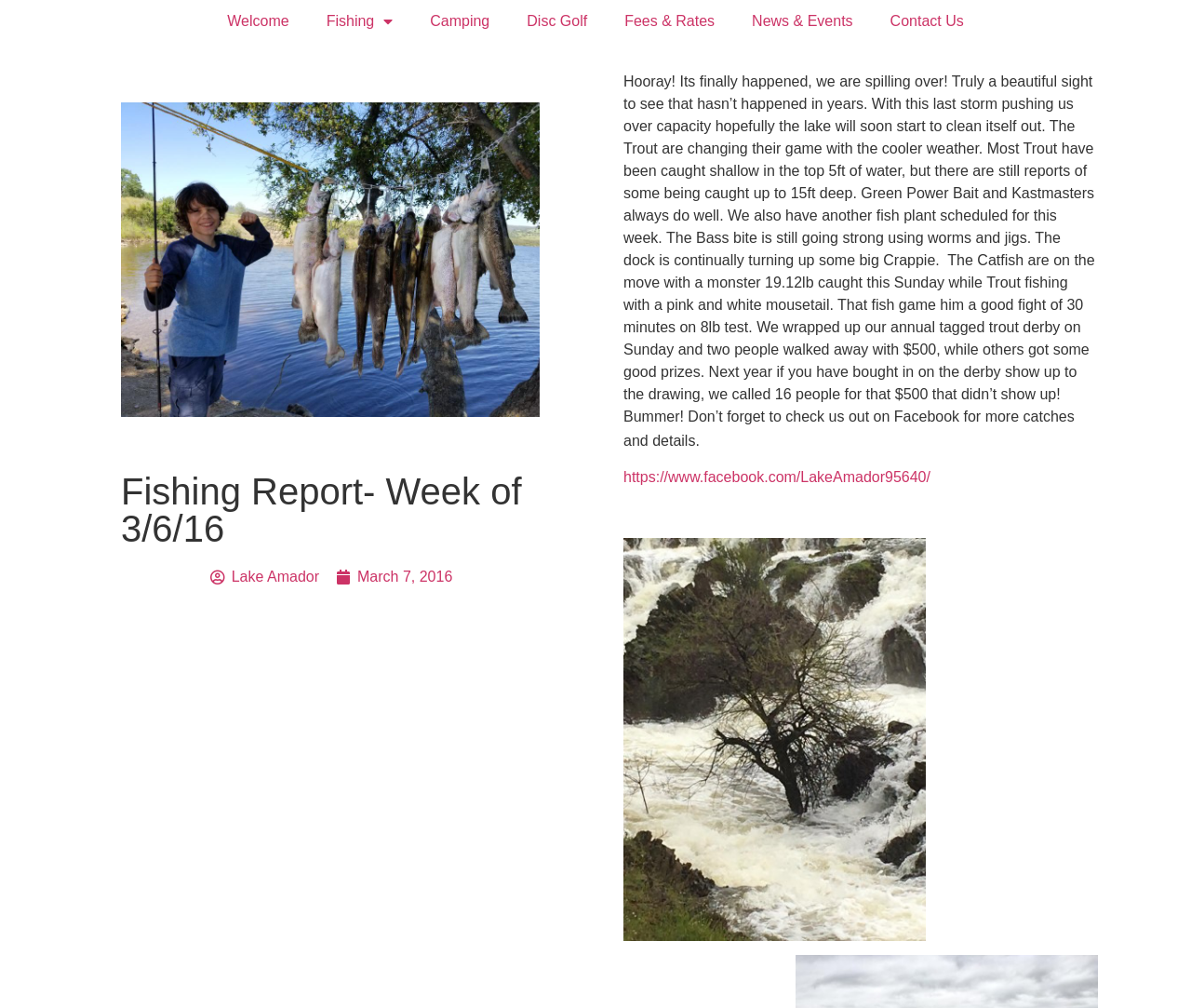Show the bounding box coordinates of the element that should be clicked to complete the task: "Visit the Facebook page".

[0.523, 0.466, 0.781, 0.481]